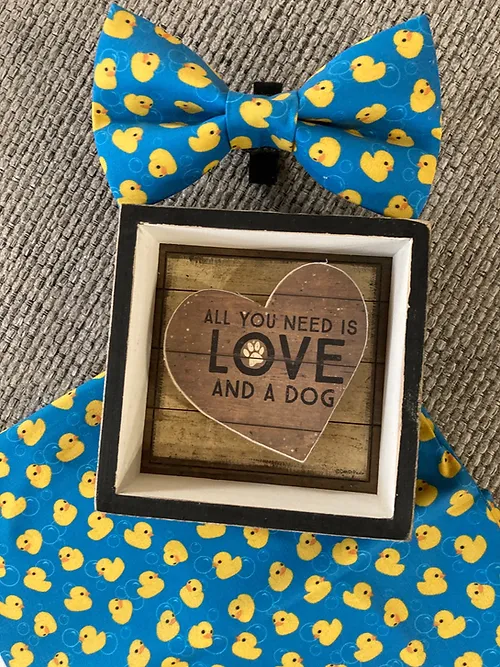Create an exhaustive description of the image.

The image showcases a charming arrangement featuring a vibrant blue fabric adorned with cheerful yellow rubber duck patterns, complemented by a matching bow tie. At the center, there is a decorative framed piece that reads, "ALL YOU NEED IS LOVE AND A DOG," encased in a rustic-style heart design. This delightful display reflects a warm and playful sentiment, perfect for celebrating the bonds we share with our furry companions and the joy they bring to our lives. The overall aesthetic is bright and inviting, encapsulating a lighthearted and loving atmosphere.